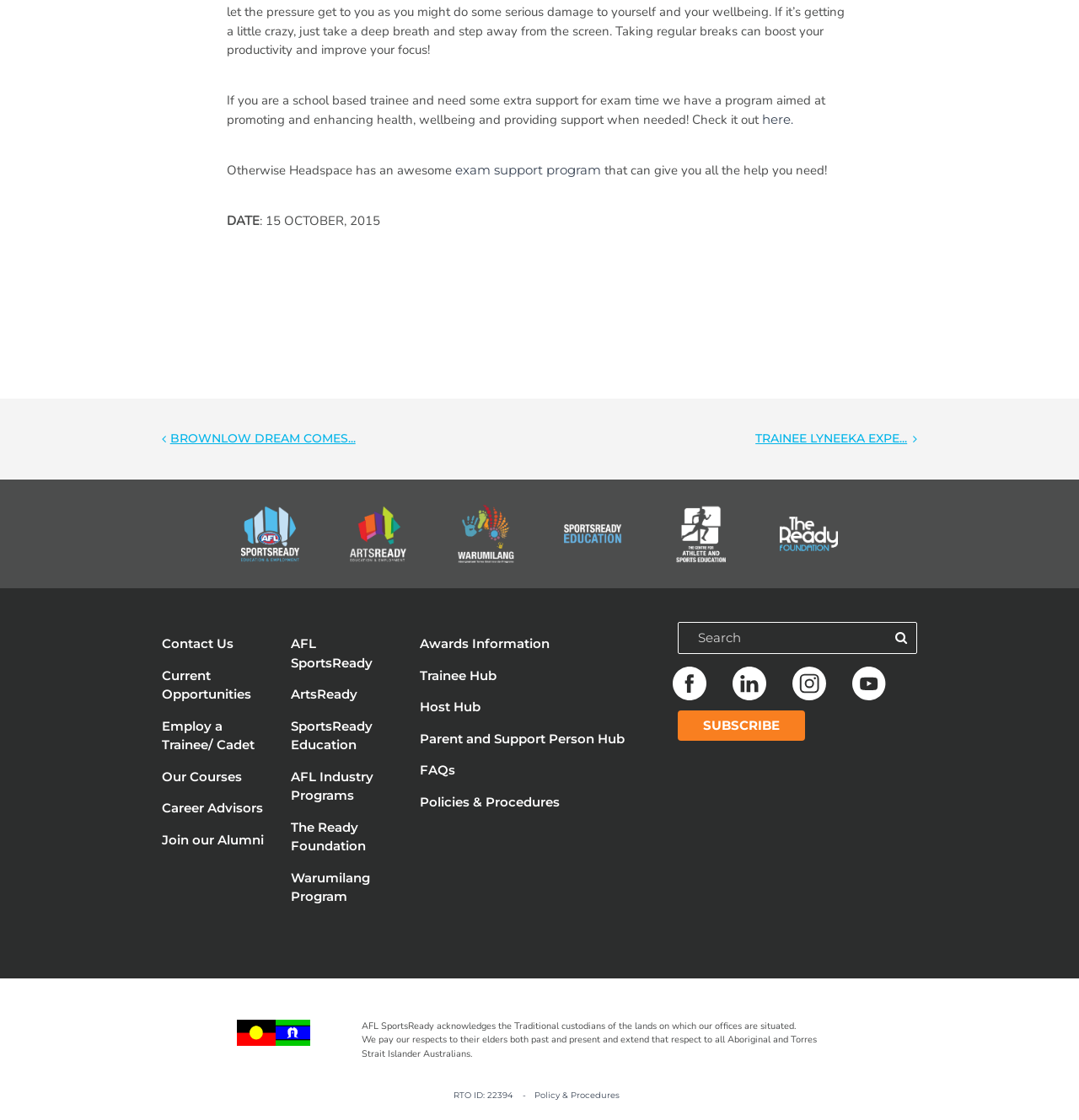How many images are there in the section with icons?
Examine the webpage screenshot and provide an in-depth answer to the question.

I counted the number of image elements within the section that contains icons, which is represented by a series of link elements with adjacent image elements.